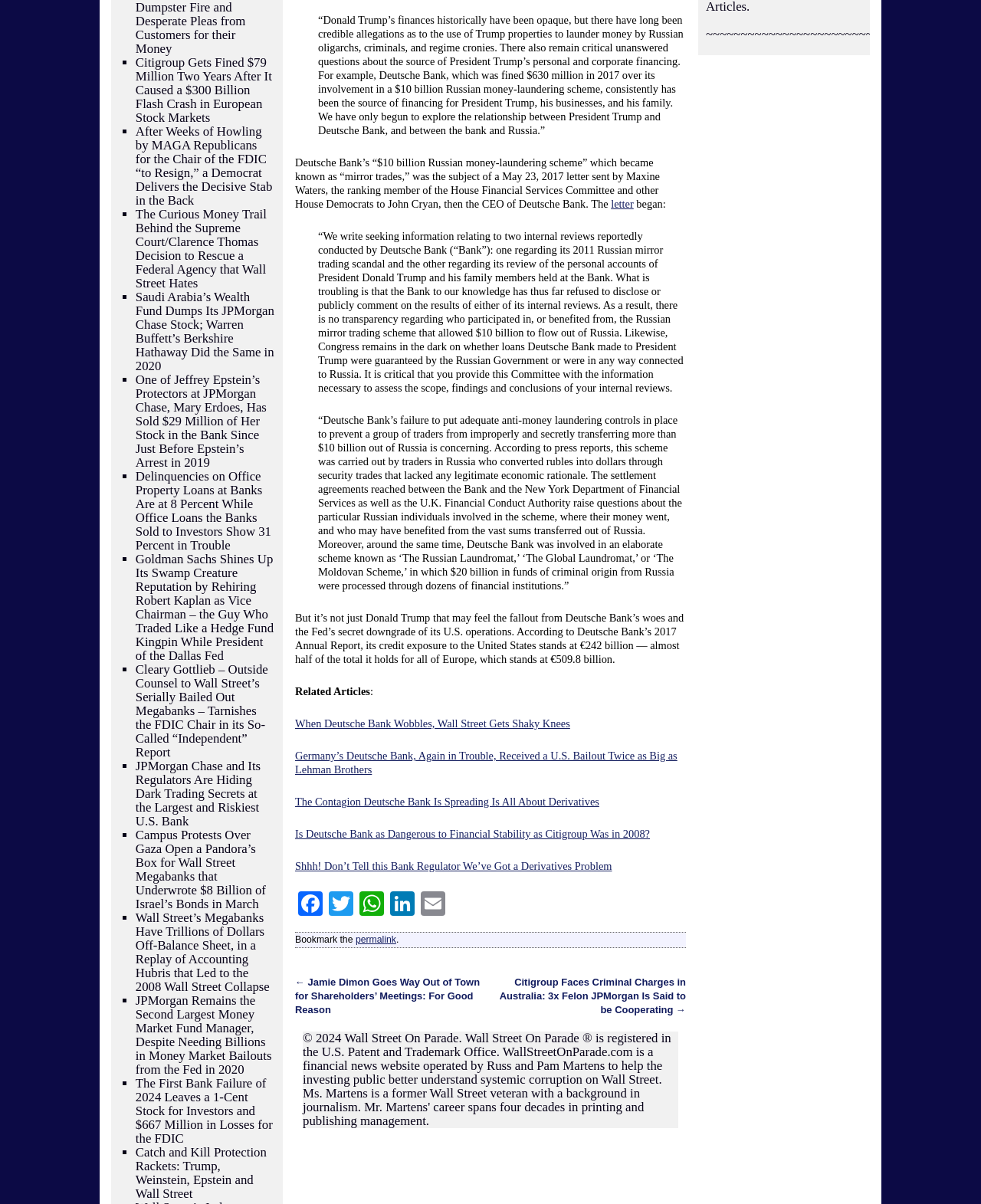Please mark the bounding box coordinates of the area that should be clicked to carry out the instruction: "Click on the link 'letter'".

[0.623, 0.164, 0.646, 0.175]